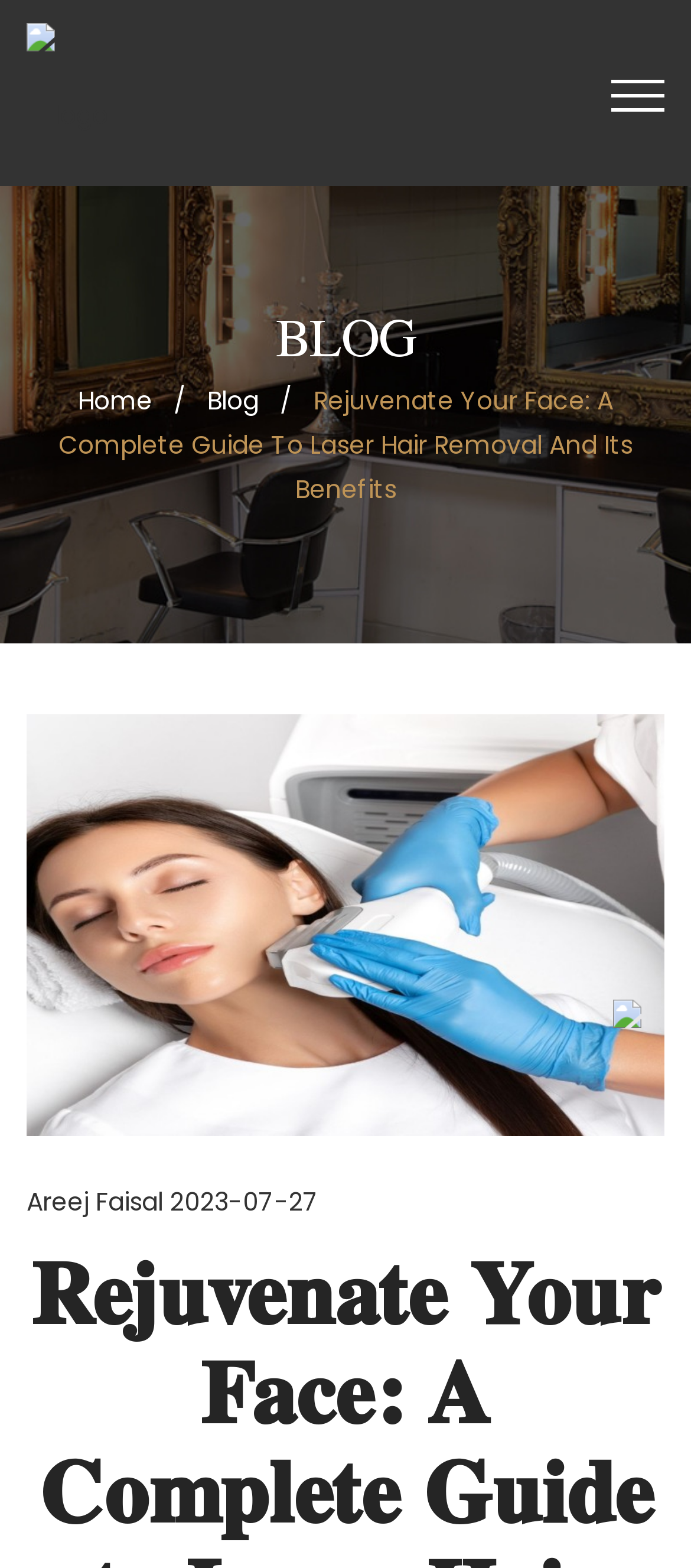Describe all visible elements and their arrangement on the webpage.

The webpage is about a blog post titled "Rejuvenate Your Face: A Complete Guide to Laser Hair Removal and Its Benefits". At the top left corner, there is a logo image with a corresponding link. Below the logo, there is a heading that reads "BLOG". 

To the right of the logo, there is a navigation menu with three links: "Home", a separator, and "Blog". The title of the blog post is displayed prominently below the navigation menu, spanning almost the entire width of the page.

Below the title, there is a large image related to laser hair removal, taking up most of the page's width. At the bottom left corner of the image, there is the author's name, "Areej Faisal", and the publication date, "2023-07-27".

At the bottom right corner of the page, there is a small image with a corresponding link, but its purpose is unclear. Overall, the webpage has a simple layout with a focus on the blog post's content.